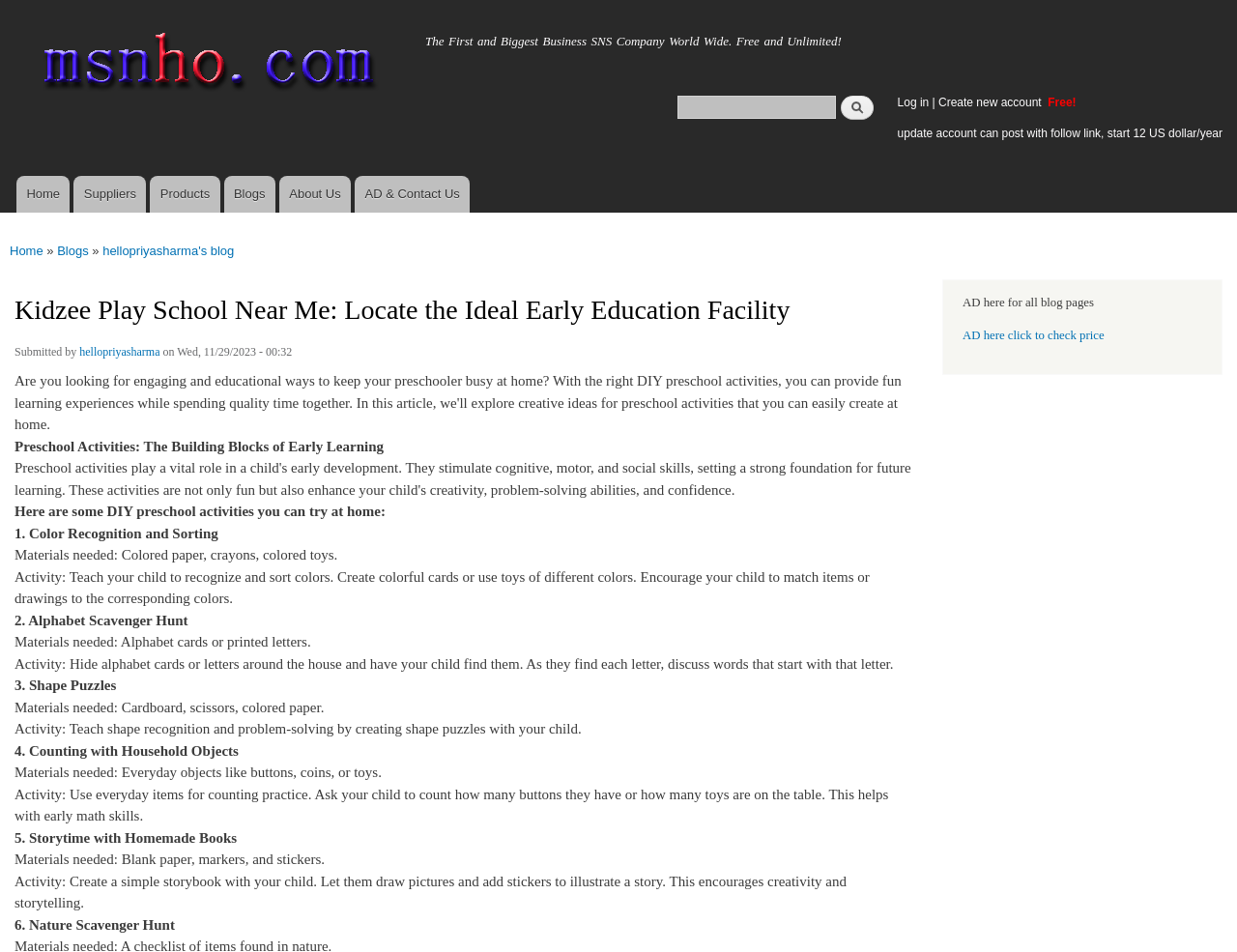What is the name of the play school?
Respond to the question with a well-detailed and thorough answer.

The name of the play school can be found in the heading 'Kidzee Play School Near Me: Locate the Ideal Early Education Facility' which is located at the top of the webpage.